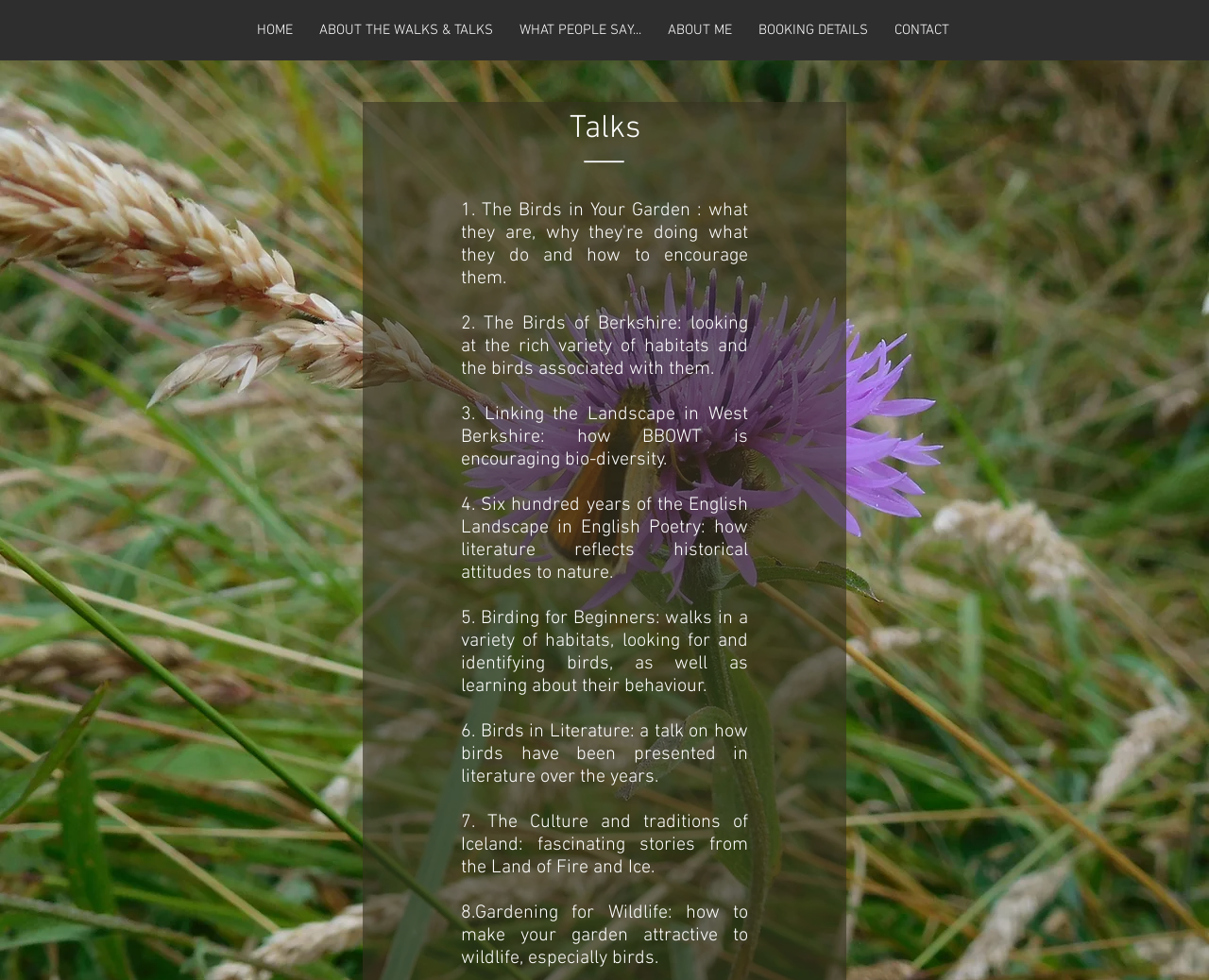What is the first link in the navigation menu?
Please answer the question with as much detail and depth as you can.

By examining the navigation menu, I found that the first link is 'HOME', which is located at the top-left corner of the webpage with a bounding box coordinate of [0.201, 0.019, 0.253, 0.042].